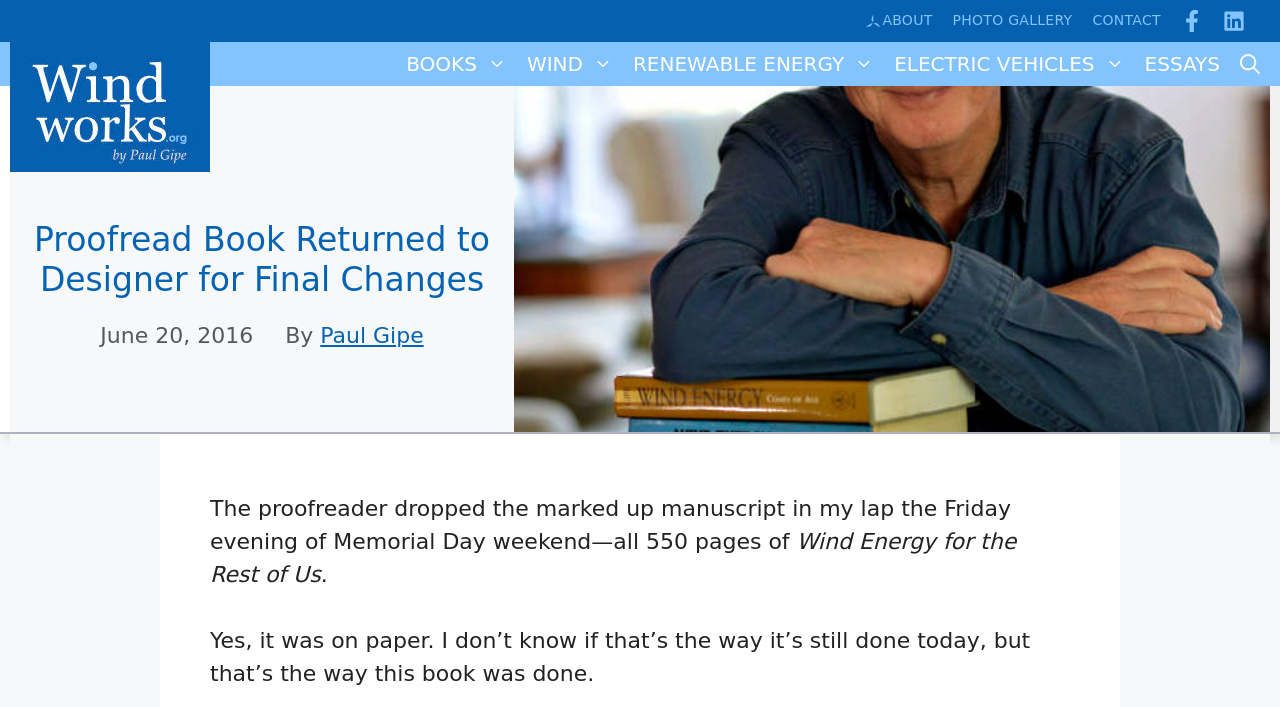Find the bounding box of the element with the following description: "aria-label="Open Search Bar"". The coordinates must be four float numbers between 0 and 1, formatted as [left, top, right, bottom].

[0.961, 0.059, 0.992, 0.122]